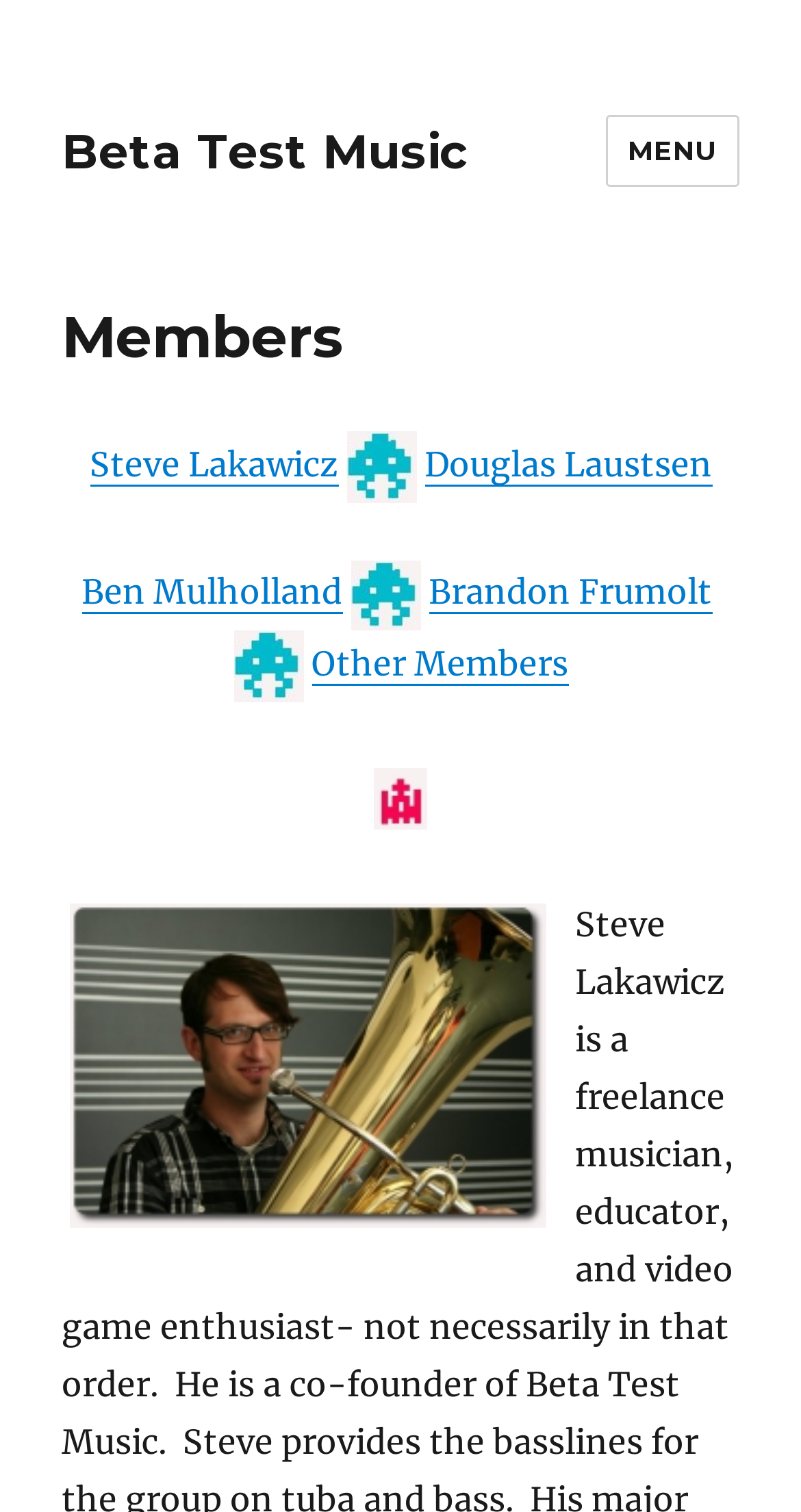Specify the bounding box coordinates for the region that must be clicked to perform the given instruction: "Open MENU".

[0.755, 0.076, 0.923, 0.124]